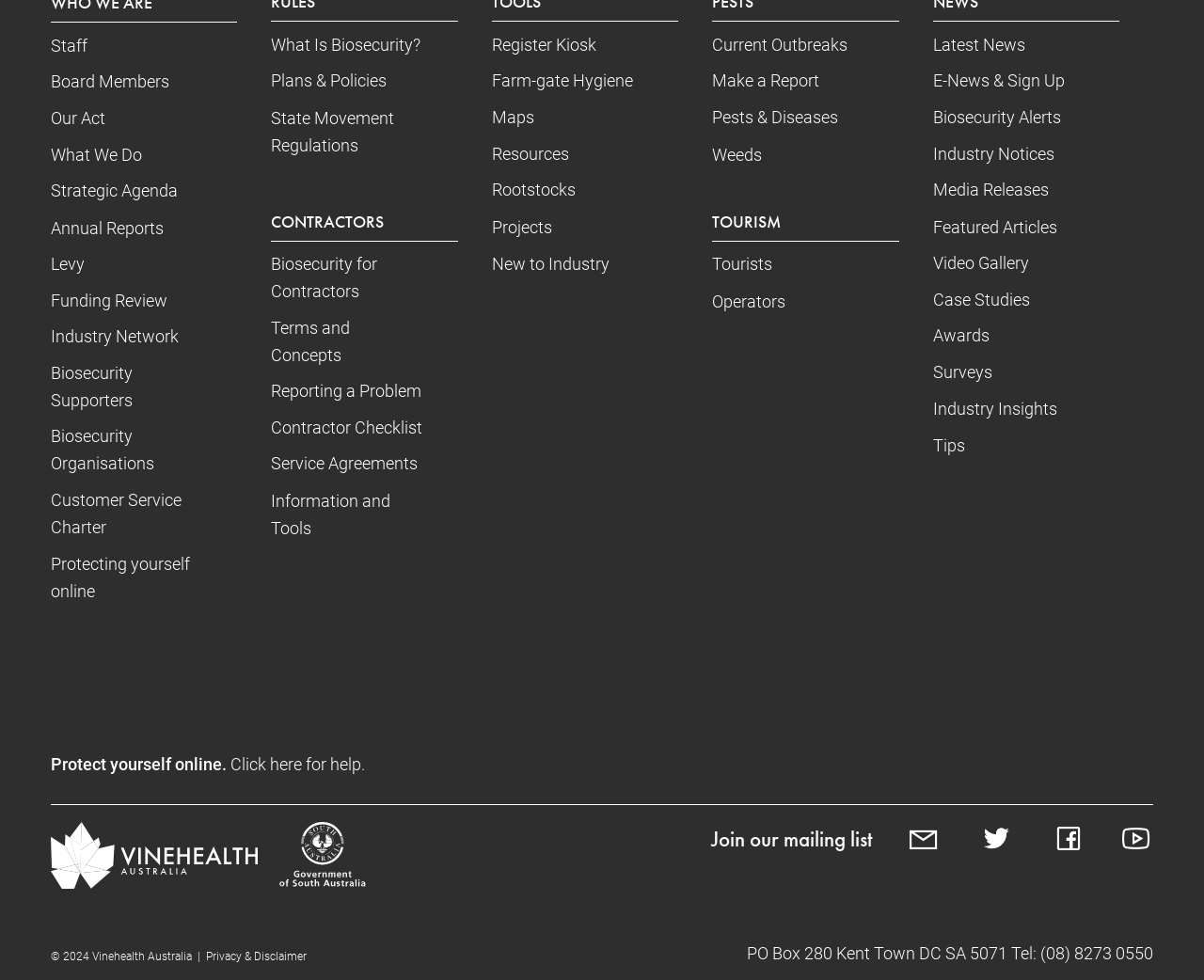Determine the bounding box coordinates of the UI element described by: "Tips".

[0.775, 0.444, 0.801, 0.465]